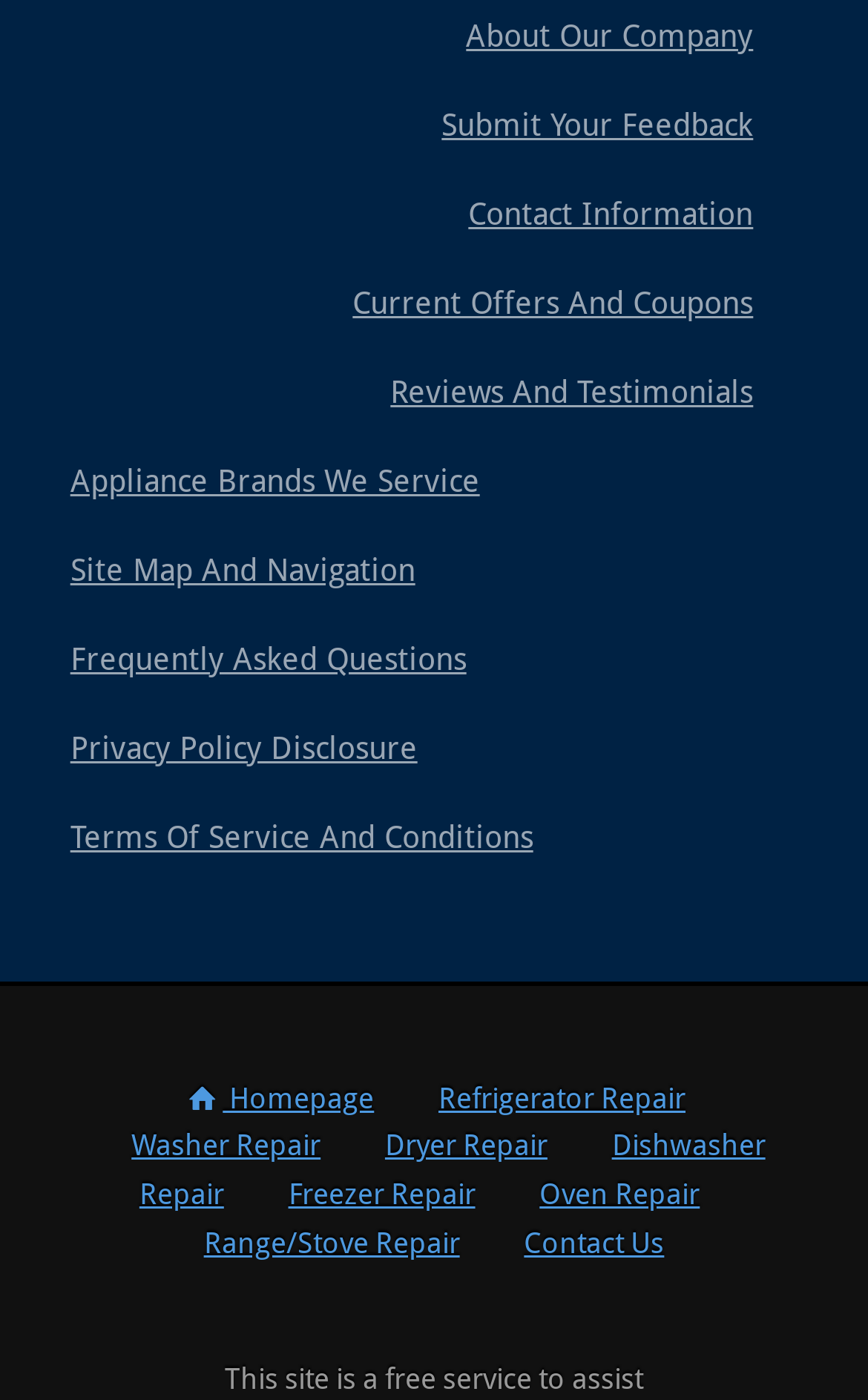How many headings are there on the webpage?
Refer to the image and give a detailed response to the question.

There are 9 headings on the webpage, including 'Submit Your Feedback', 'Contact Information', 'Current Offers And Coupons', 'Reviews And Testimonials', 'Appliance Brands We Service', 'Site Map And Navigation', 'Frequently Asked Questions', 'Privacy Policy Disclosure', and 'Terms Of Service And Conditions'. These headings are located at the top and middle of the page with bounding boxes ranging from [0.081, 0.061, 0.868, 0.108] to [0.081, 0.569, 0.919, 0.616].